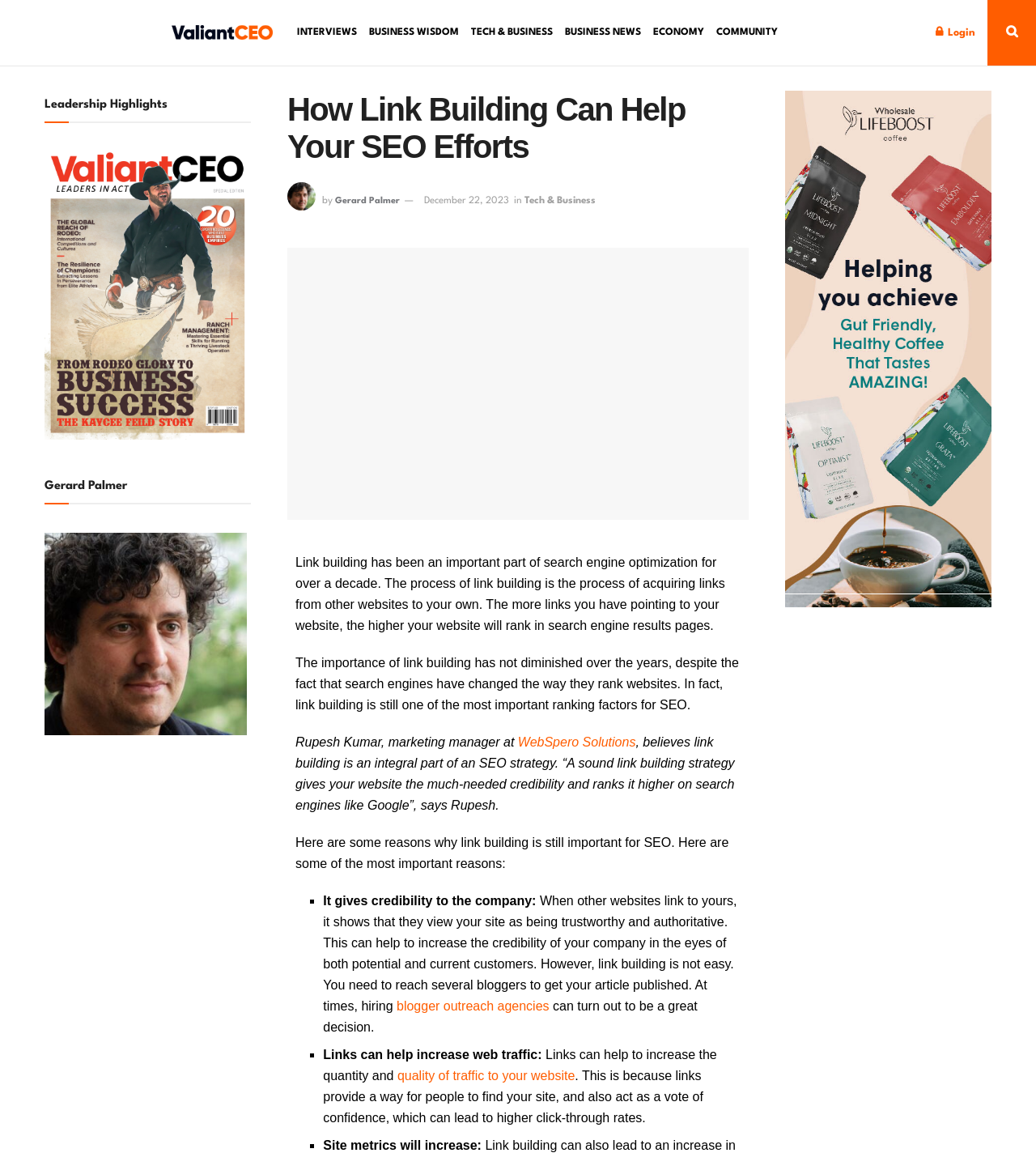Pinpoint the bounding box coordinates of the element you need to click to execute the following instruction: "Check the importance of link building". The bounding box should be represented by four float numbers between 0 and 1, in the format [left, top, right, bottom].

[0.285, 0.482, 0.7, 0.549]